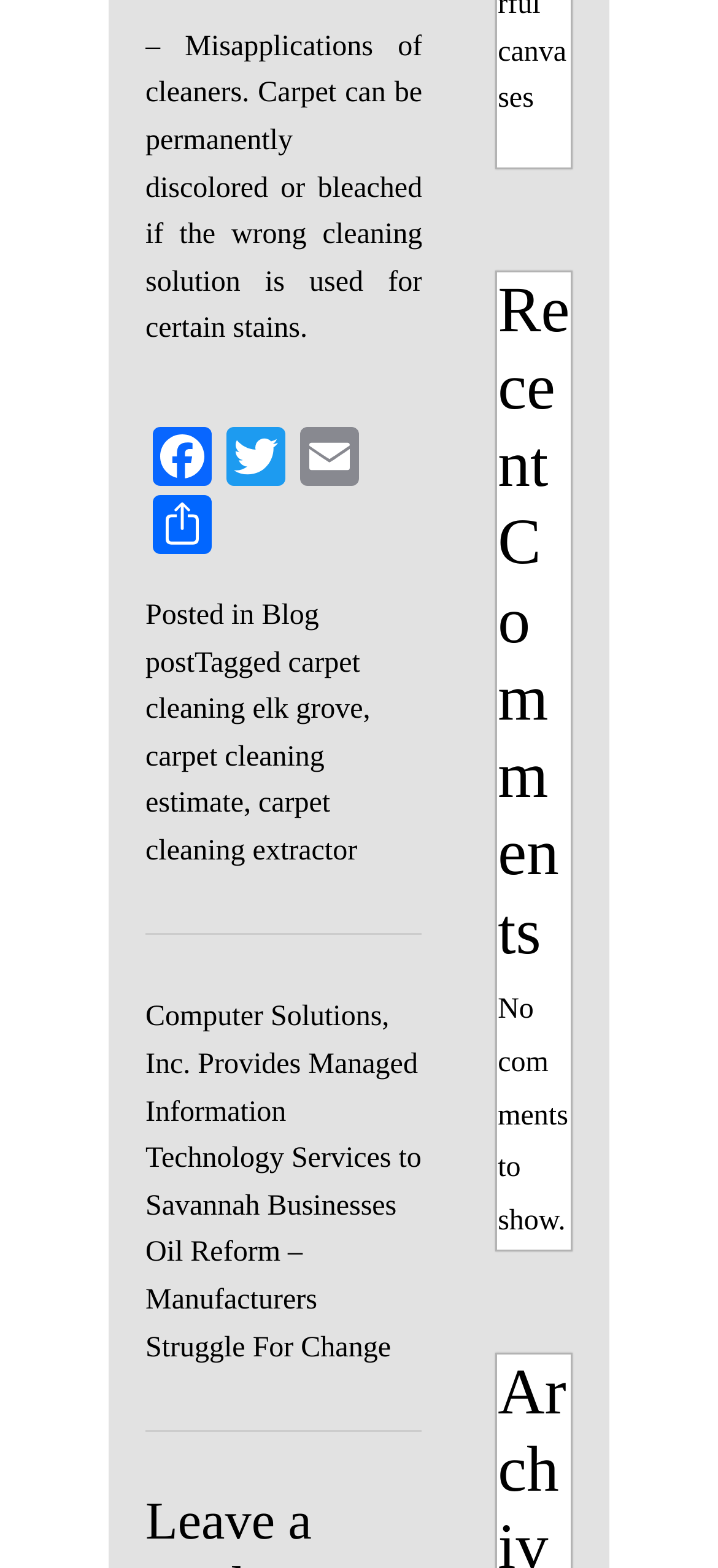Please reply to the following question using a single word or phrase: 
What is the category of the blog post?

Blog post